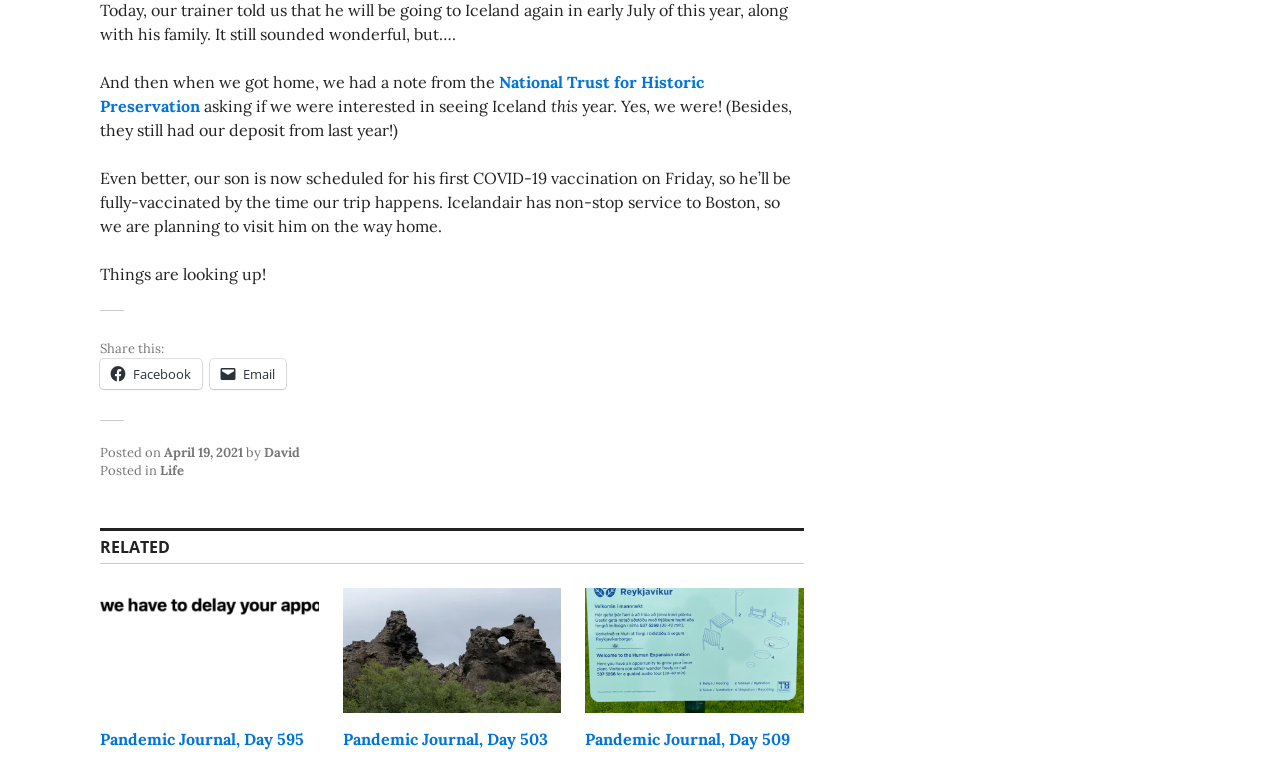Carefully examine the image and provide an in-depth answer to the question: What airline has non-stop service to Boston?

Icelandair has non-stop service to Boston, as mentioned in the text, 'Icelandair has non-stop service to Boston, so we are planning to visit him on the way home.'